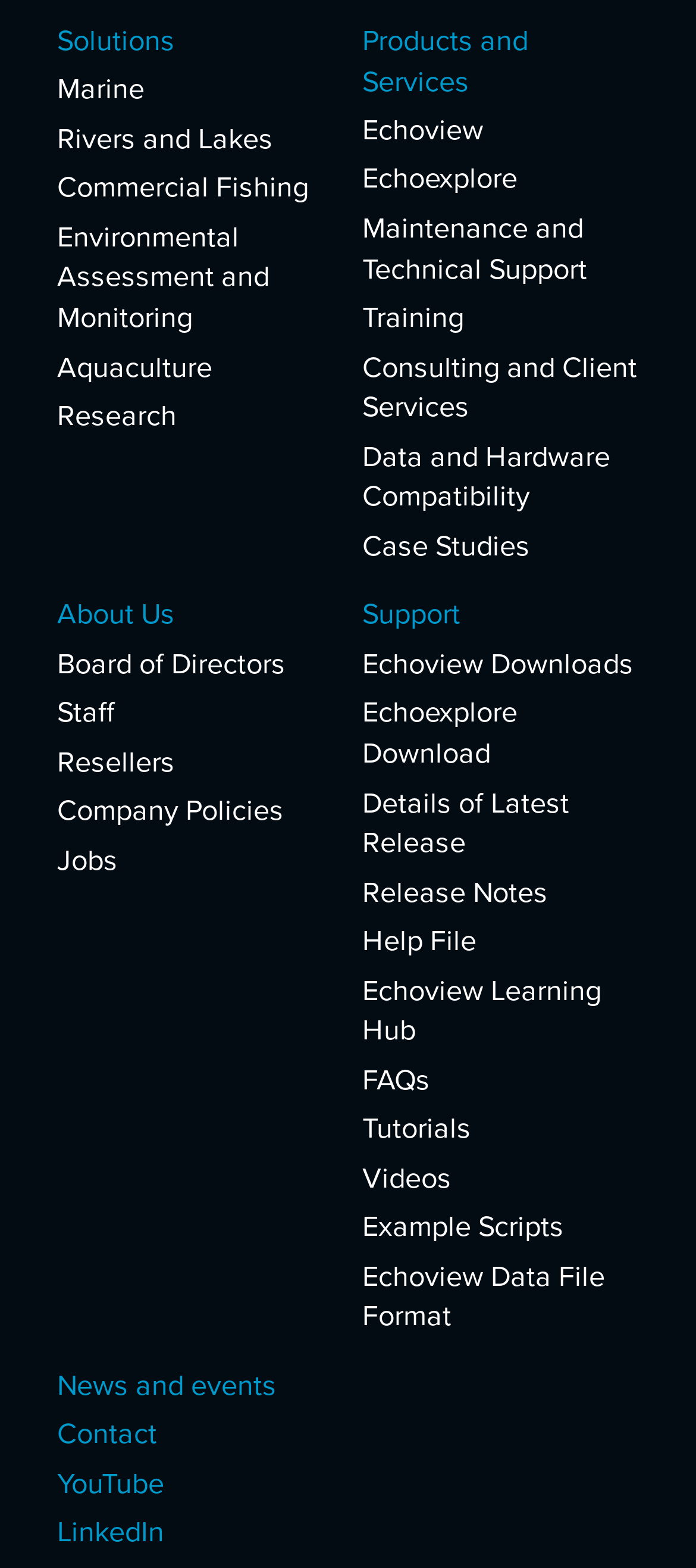What is the first link on the webpage?
Based on the image, give a concise answer in the form of a single word or short phrase.

Solutions